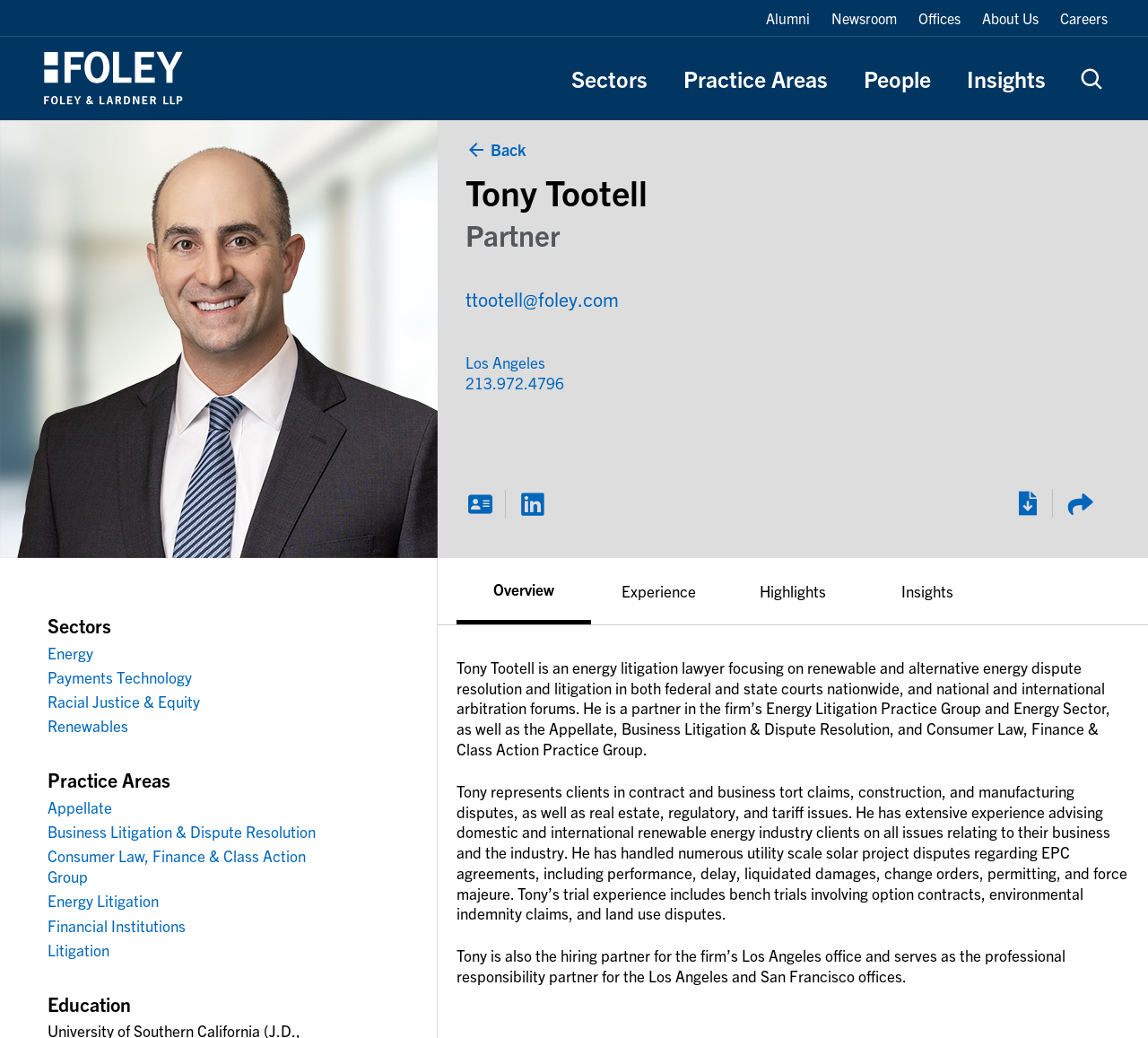Deliver a detailed narrative of the webpage's visual and textual elements.

This webpage is about Tony Tootell, a partner at Foley & Lardner LLP. At the top, there are six links: "Alumni", "Newsroom", "Offices", "About Us", "Careers", and a logo link to the Foley and Lardner website. Below the logo, there are five more links: "Sectors", "Practice Areas", "People", "Insights", and a search button.

The main content of the page is divided into sections. The first section has a heading "Tony Tootell" and a subheading "Partner". Below this, there are links to Tony's email address, phone number, and location (Los Angeles). There are also buttons to download his address card, view his LinkedIn profile, and download his people profile.

To the right of this section, there are three more links: "Share", "Download Address Card", and "View on LinkedIn". Below these links, there is a section with a heading "Sectors" that lists four links: "Energy", "Payments Technology", "Racial Justice & Equity", and "Renewables".

Next to the "Sectors" section, there is a section with a heading "Practice Areas" that lists six links: "Appellate", "Business Litigation & Dispute Resolution", "Consumer Law, Finance & Class Action Group", "Energy Litigation", "Financial Institutions", and "Litigation". Below this, there is a section with a heading "Education".

The main content of the page is a biography of Tony Tootell, which describes his experience as an energy litigation lawyer and his expertise in renewable and alternative energy dispute resolution and litigation. The biography is divided into three paragraphs, with buttons to navigate to different sections: "Overview", "Experience", "Highlights", and "Insights".